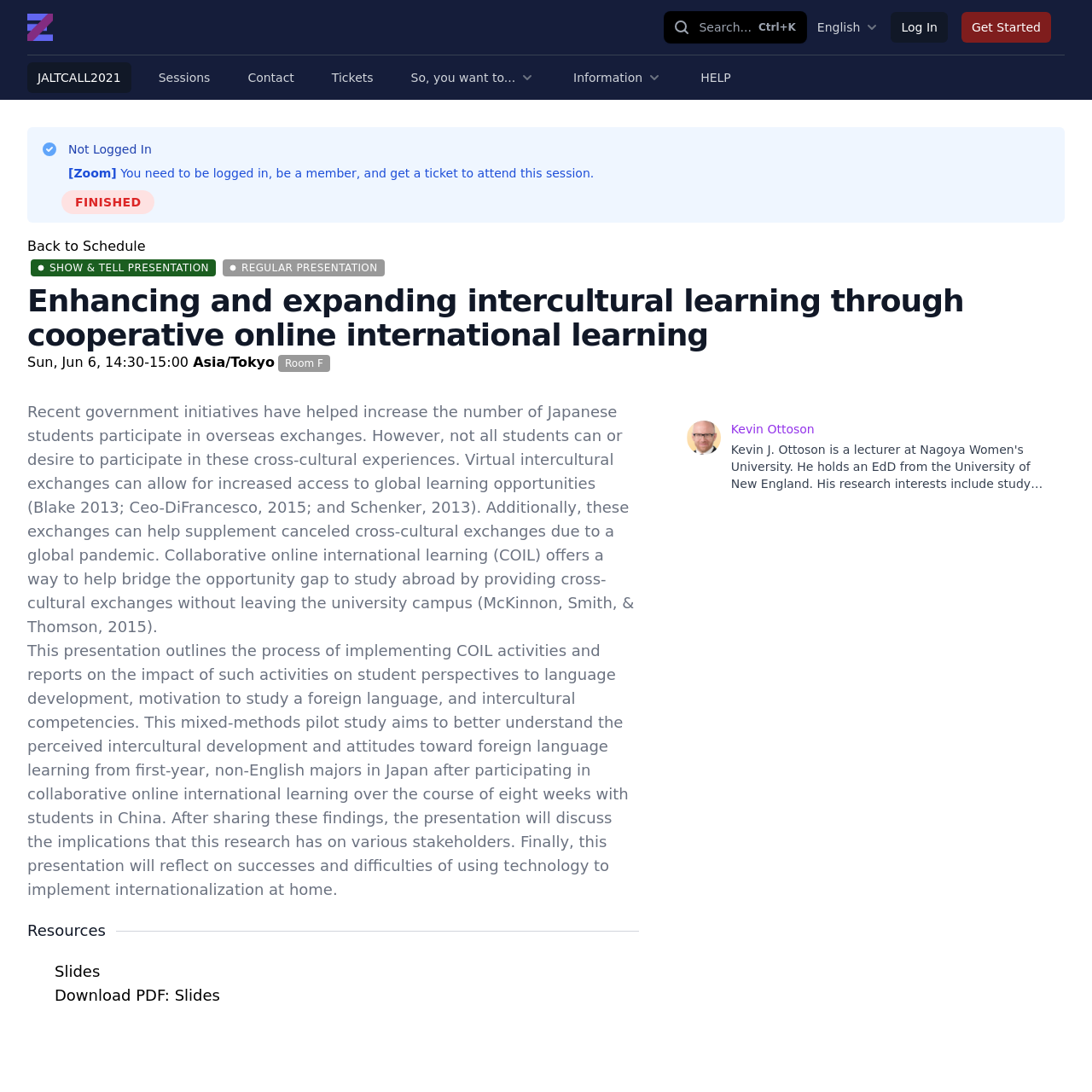Pinpoint the bounding box coordinates of the clickable area necessary to execute the following instruction: "Search for something". The coordinates should be given as four float numbers between 0 and 1, namely [left, top, right, bottom].

[0.608, 0.01, 0.739, 0.04]